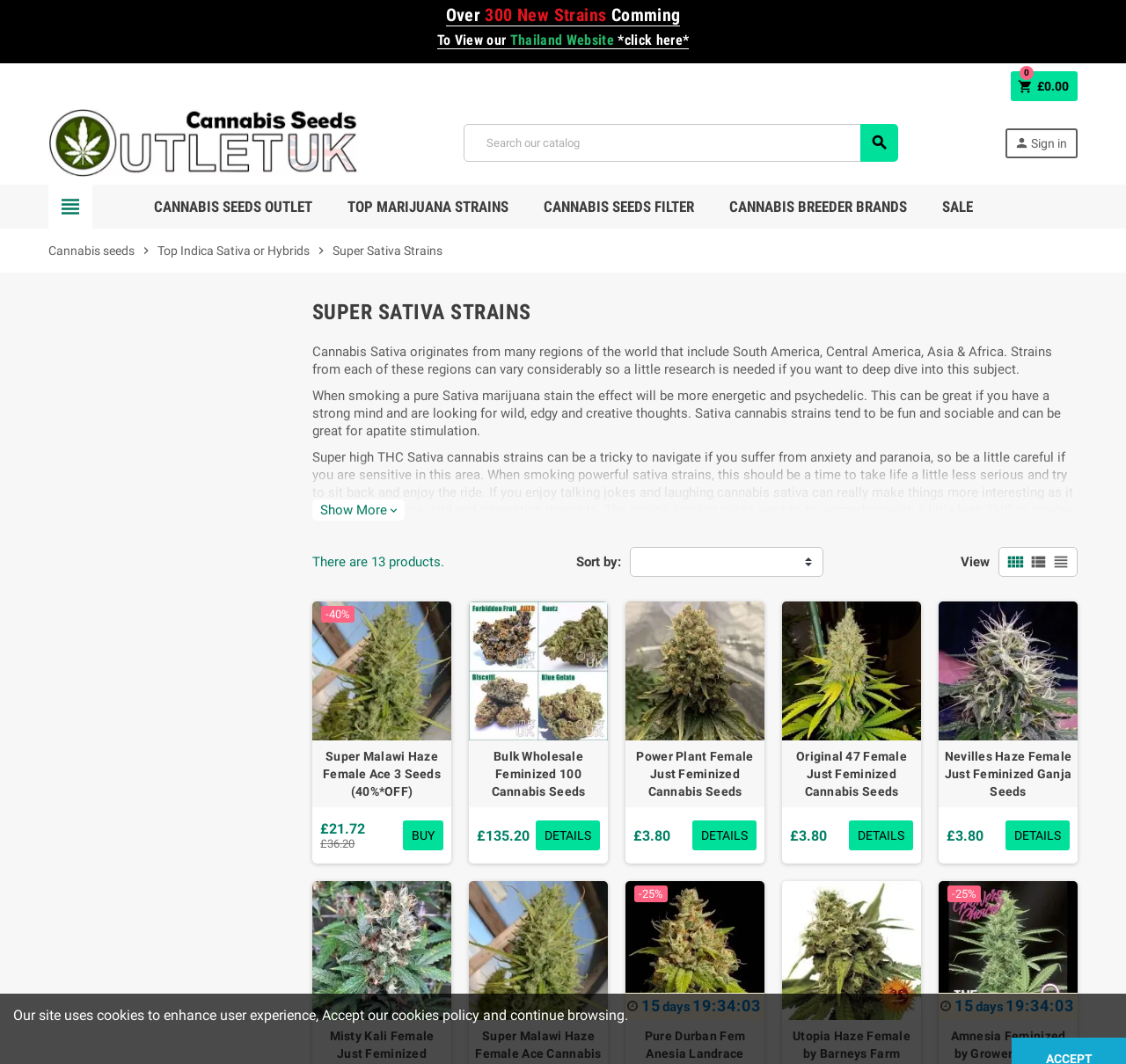What is the effect of smoking a pure Sativa marijuana strain? Look at the image and give a one-word or short phrase answer.

Energetic and psychedelic